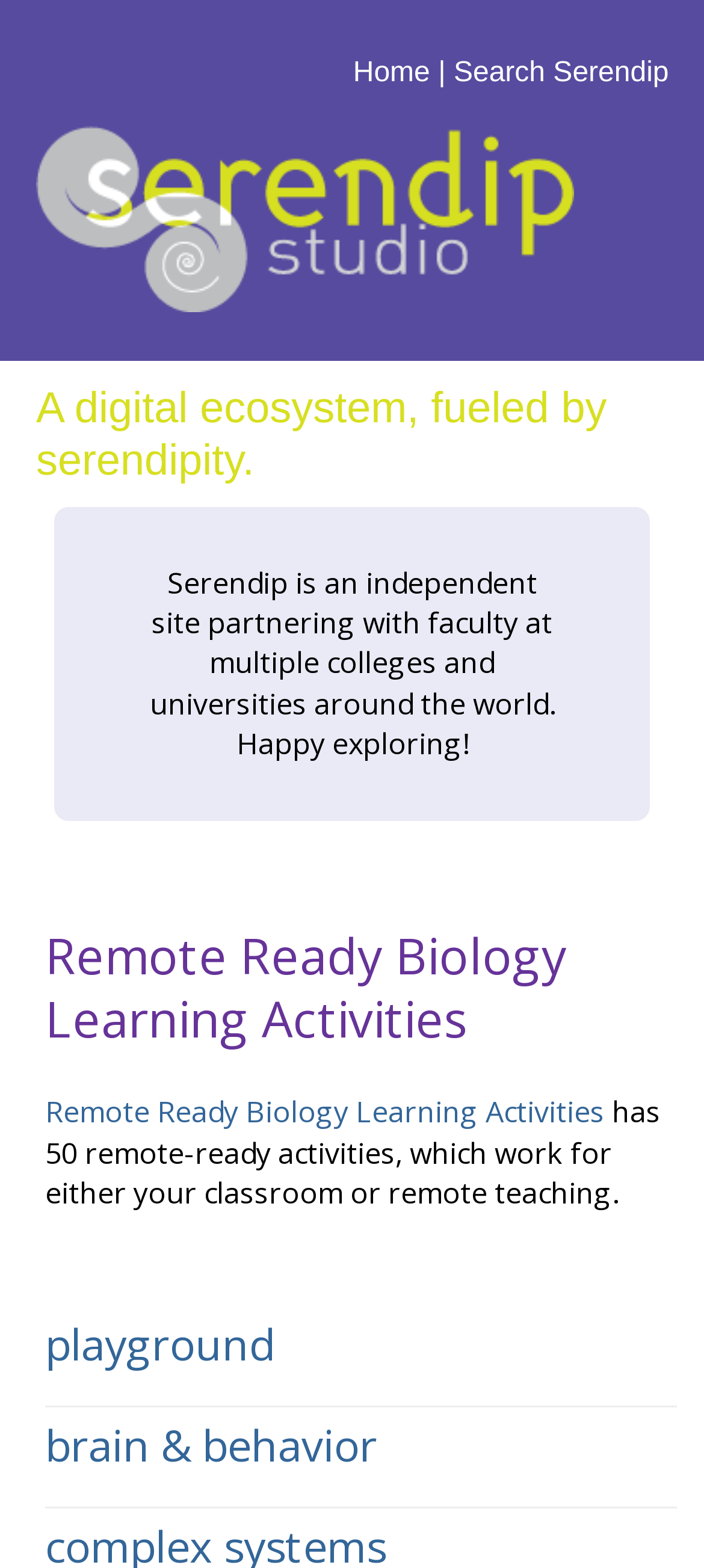Give the bounding box coordinates for the element described as: "brain & behavior".

[0.064, 0.902, 0.536, 0.94]